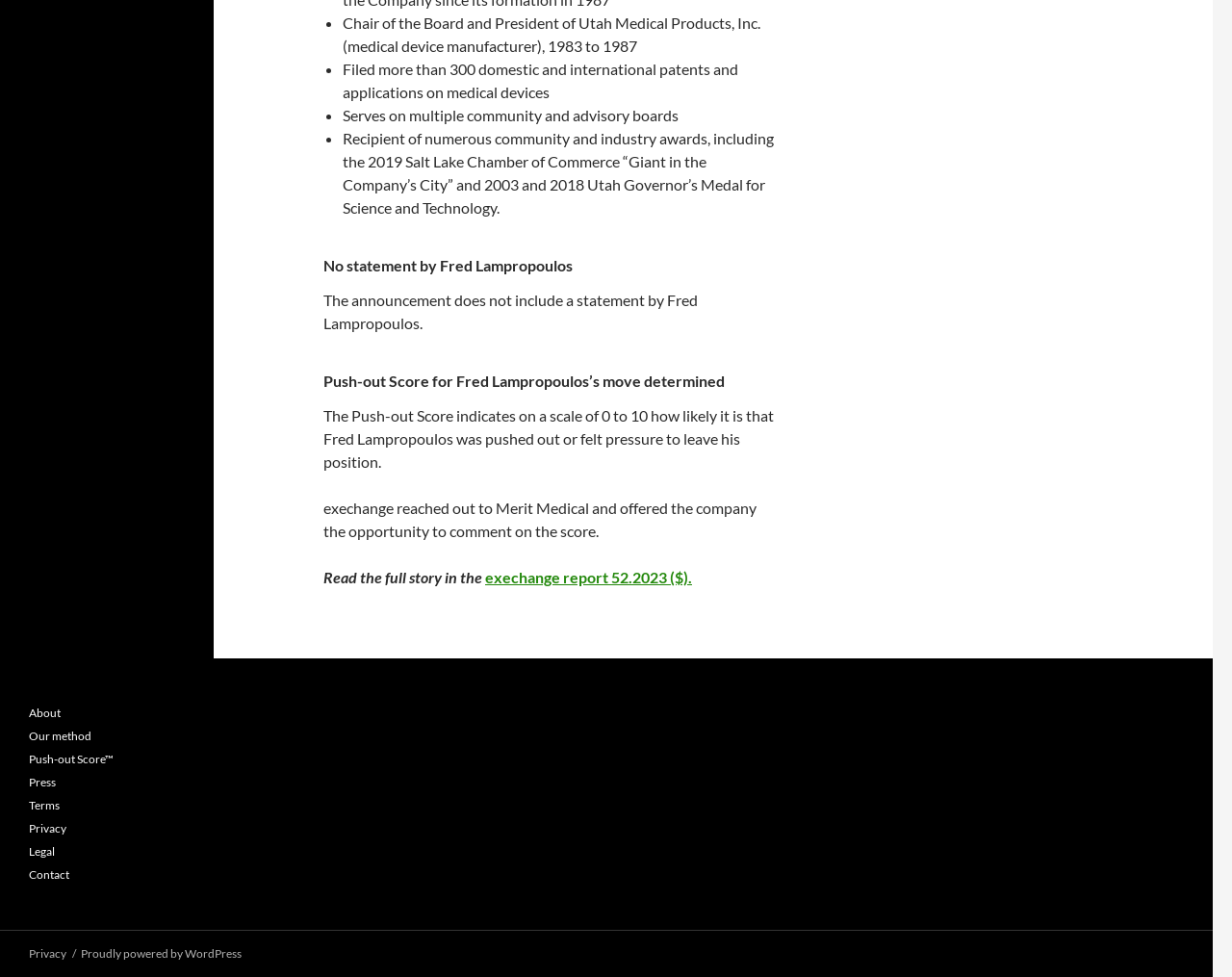Please give a short response to the question using one word or a phrase:
What is the purpose of the webpage?

Providing information about Fred Lampropoulos